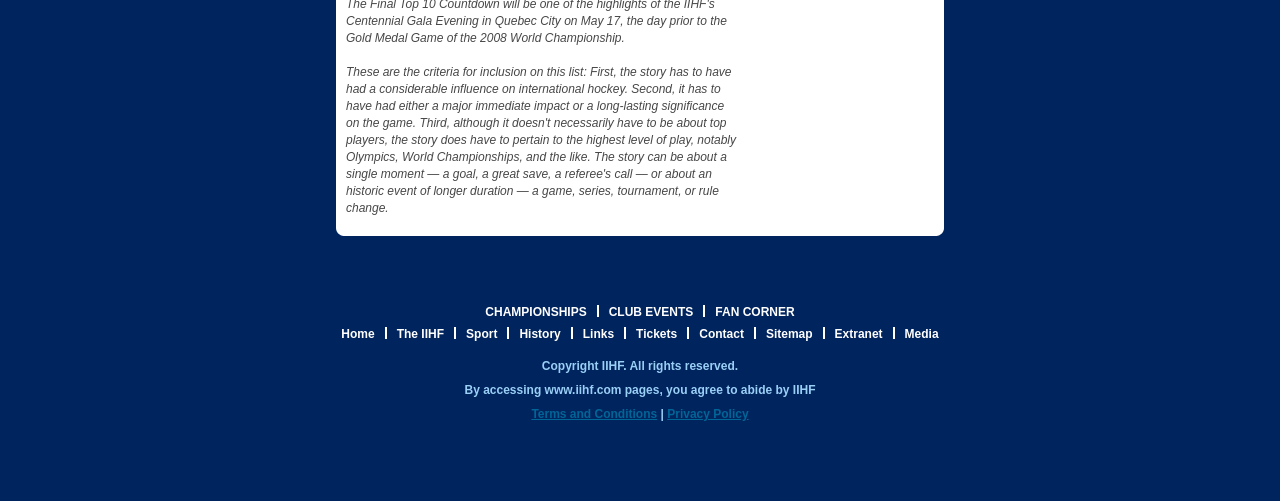Pinpoint the bounding box coordinates of the element you need to click to execute the following instruction: "Contact Alfa Chemistry". The bounding box should be represented by four float numbers between 0 and 1, in the format [left, top, right, bottom].

None